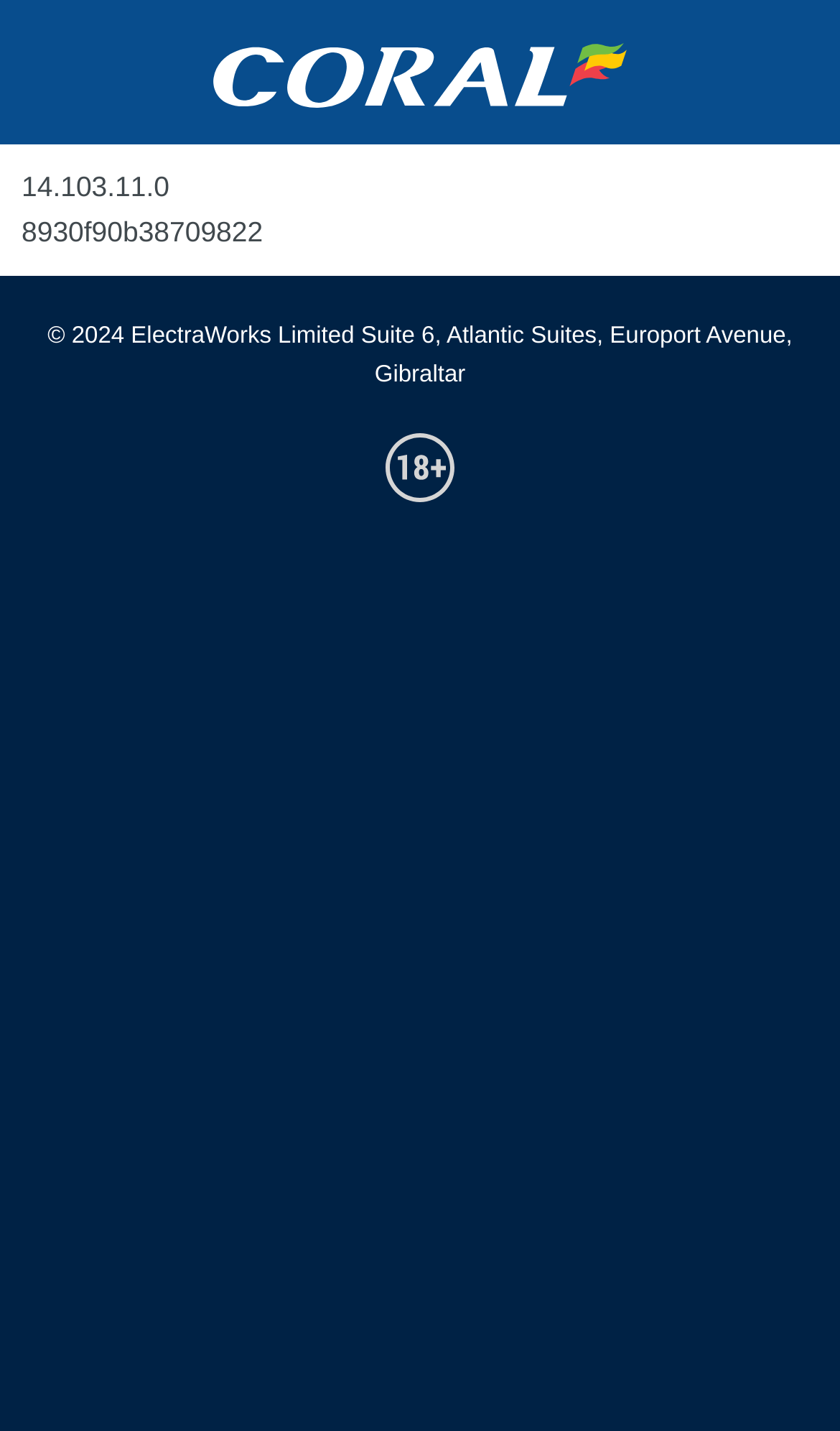Create an in-depth description of the webpage, covering main sections.

The webpage is titled "Coral.co.uk" and features a logo image at the top left corner, taking up about half of the header section. Below the logo, there are two lines of static text, "14.103.11.0" and "8930f90b38709822", positioned at the top left of the main content area.

The main content area is situated below the header section, spanning the full width of the page. There are no other notable elements in this section.

At the bottom of the page, there is a footer section that contains a copyright symbol "©" at the top left, followed by a line of text "2024 ElectraWorks Limited Suite 6, Atlantic Suites, Europort Avenue, Gibraltar" that takes up most of the footer width. To the right of the text, there is a small image.